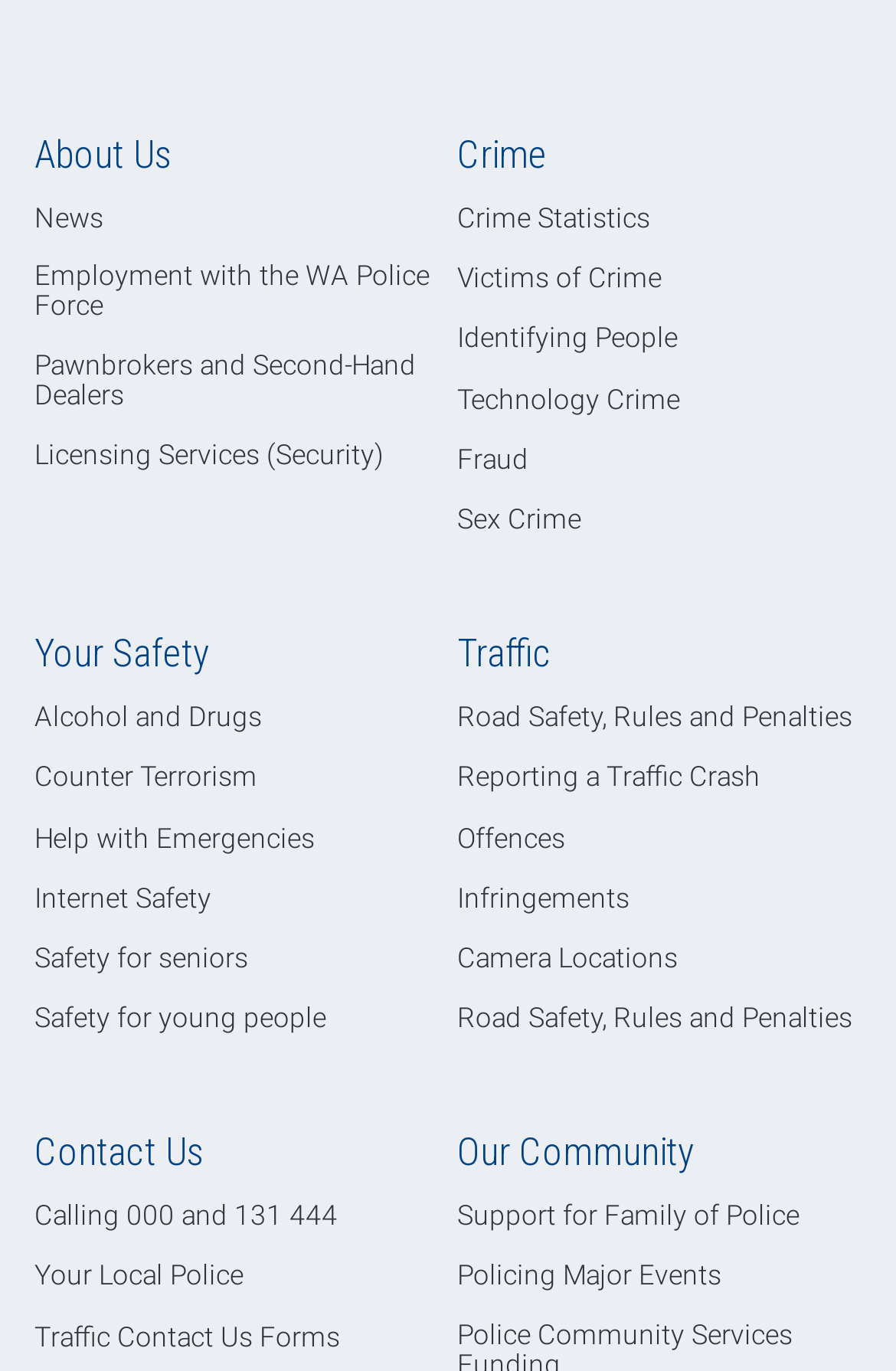Please provide a brief answer to the following inquiry using a single word or phrase:
What is the last link under 'Traffic'?

Road Safety, Rules and Penalties